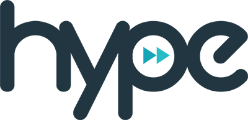What typeface is used in the logo?
Please provide a detailed and comprehensive answer to the question.

The caption describes the logo's design as having a bold, modern typeface, which suggests a dynamic and youthful brand identity.